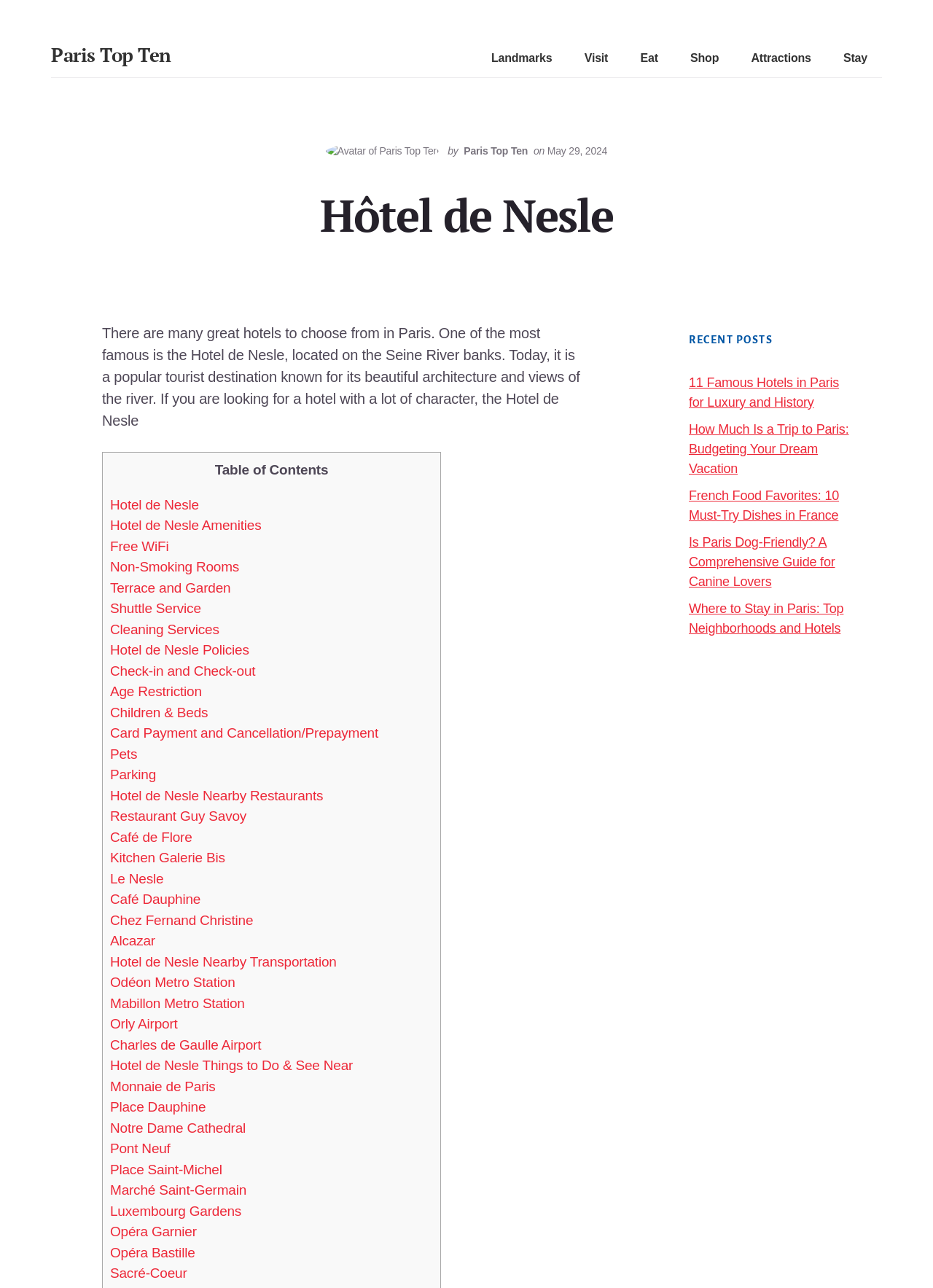What is the river on which the Hotel de Nesle is located?
Refer to the screenshot and answer in one word or phrase.

Seine River